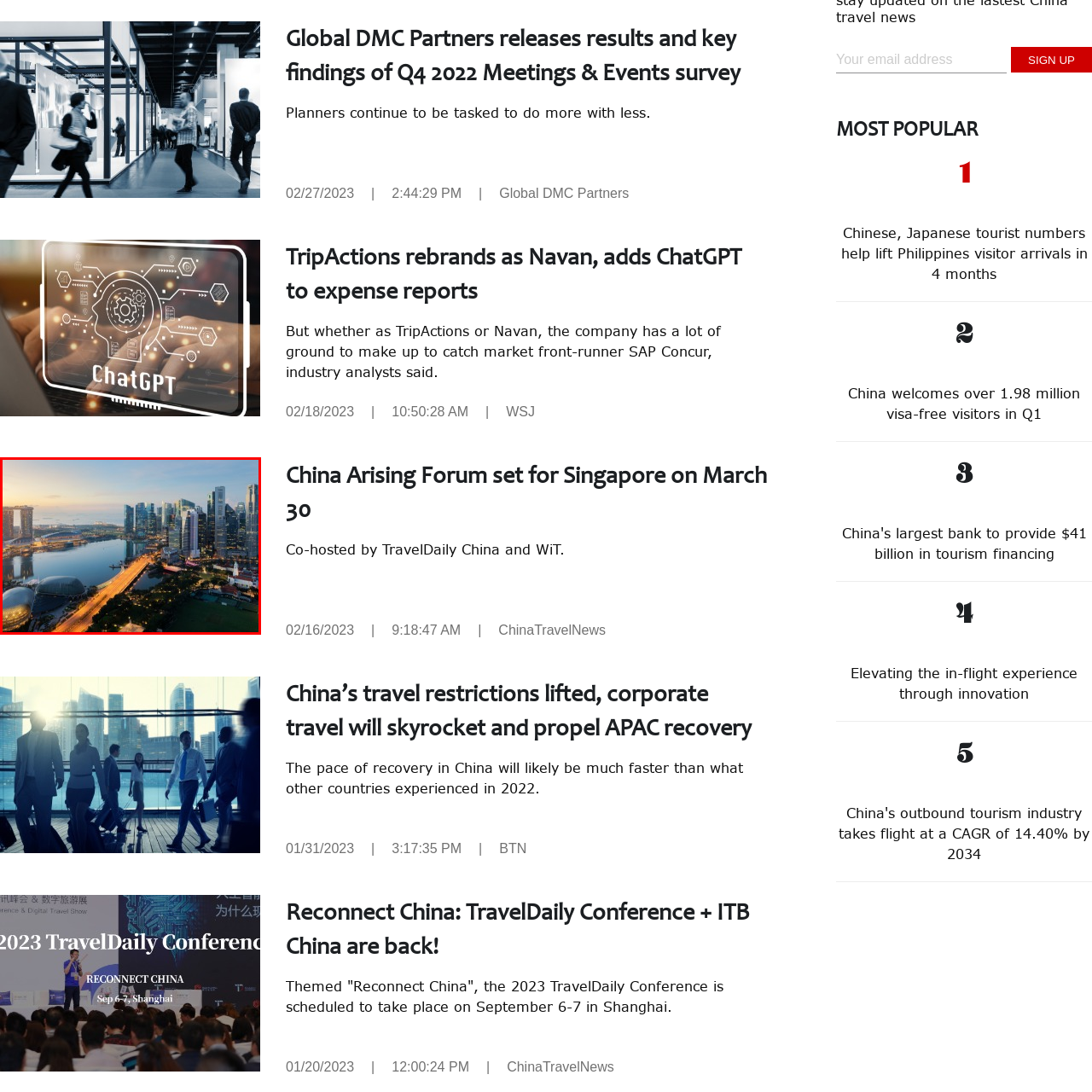Offer an in-depth caption for the image content enclosed by the red border.

The image showcases a stunning aerial view of Singapore at dusk, capturing the vibrant city skyline illuminated by the warm glow of streetlights and building facades. In the foreground, the lush greenery of a park contrasts beautifully with the modern architecture, while the iconic Marina Bay Sands and the futuristic Esplanade, often referred to as the "Durian" due to its shape, can be seen by the waterfront. The tranquil waters reflect the skyline, enhancing the picturesque scene. This image is part of the announcement for the "China Arising Forum," set to take place in Singapore on March 30, highlighting its significance as a global hub for business and events.